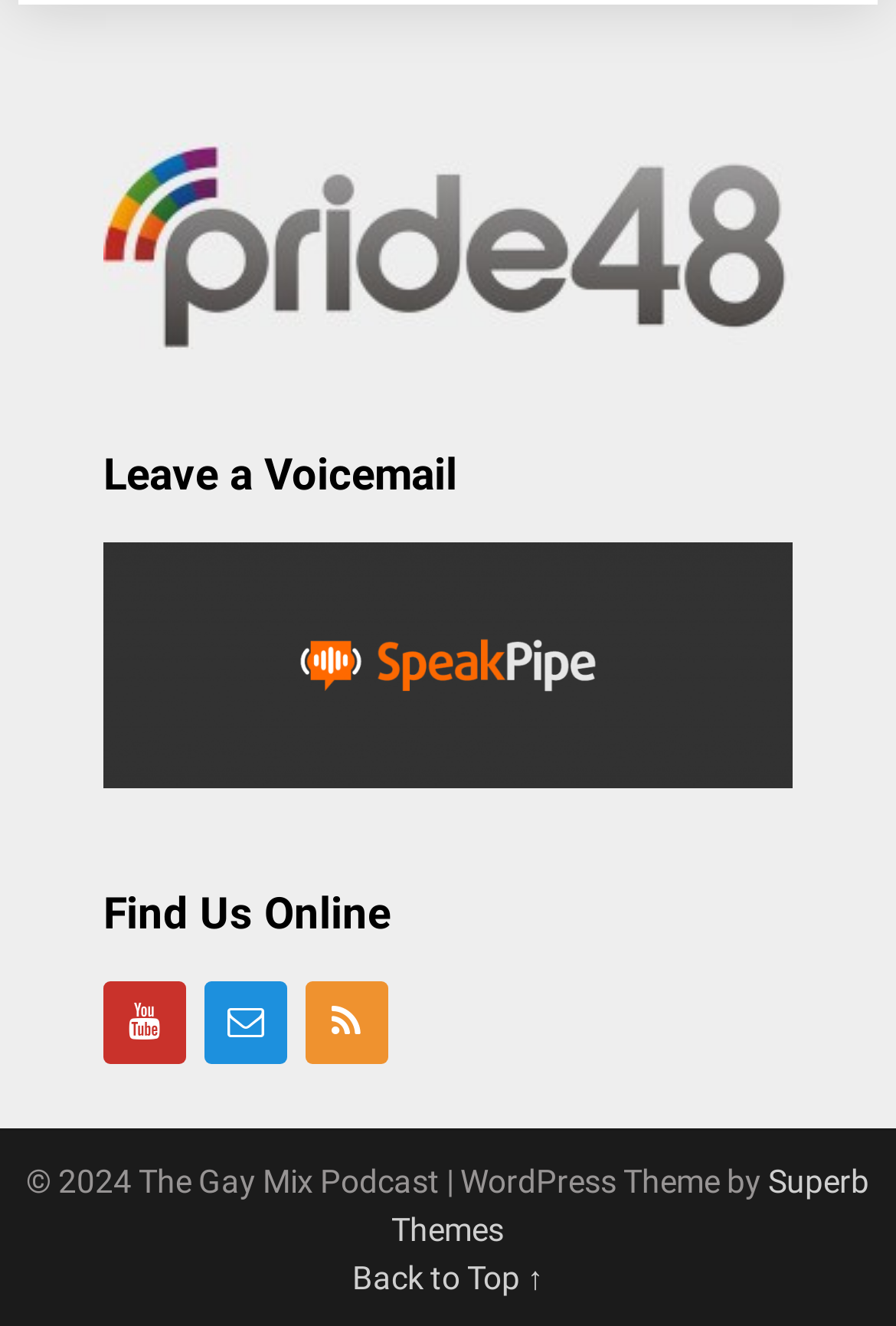What is the function of the icon links?
Please answer the question with a detailed response using the information from the screenshot.

The icon links, represented by Unicode characters '', '', and '', are likely links to the website's social media profiles, allowing users to access the website's presence on different social media platforms.